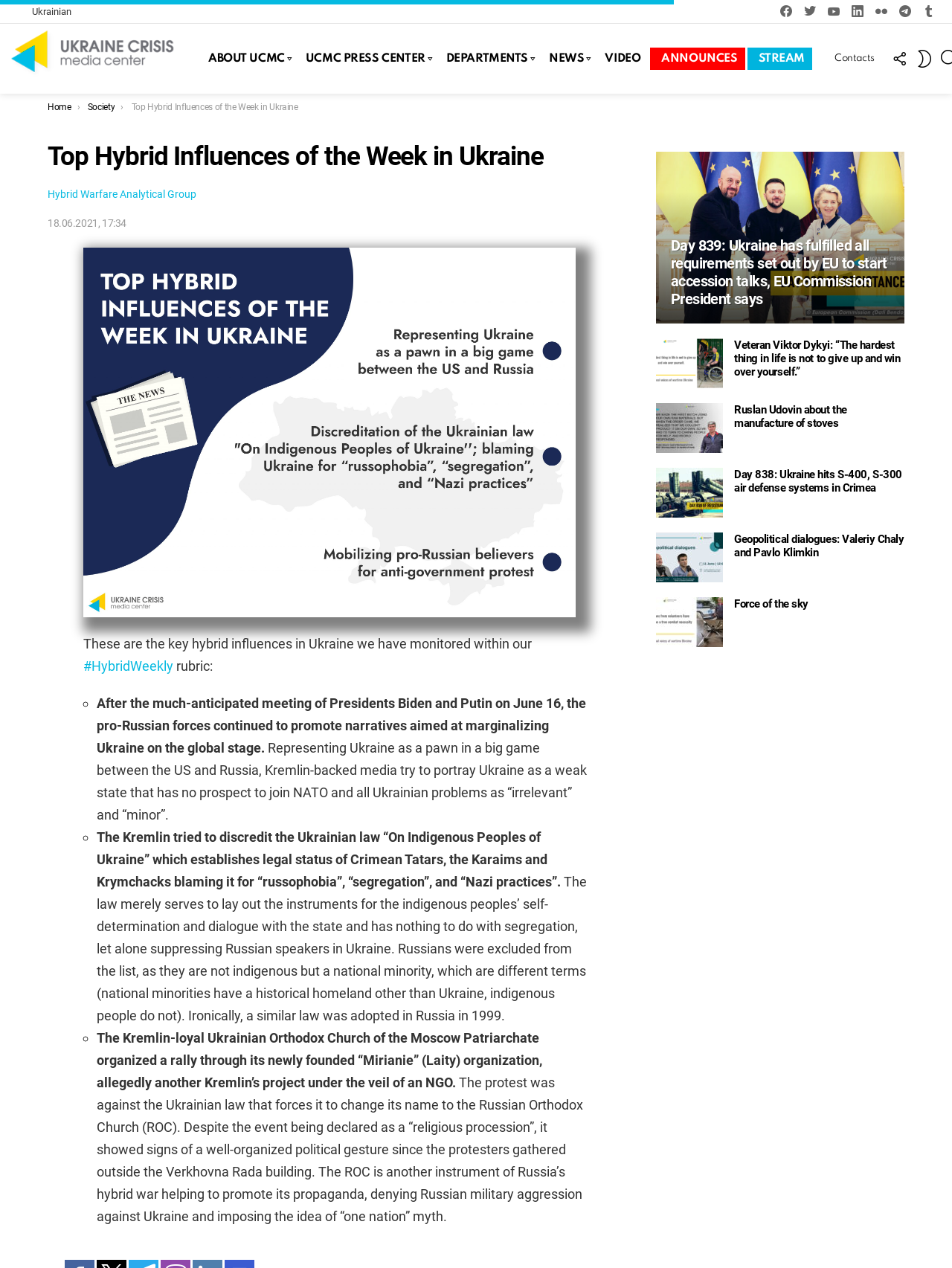Please provide a brief answer to the following inquiry using a single word or phrase:
What is the name of the EU Commission President mentioned in the article?

Not mentioned